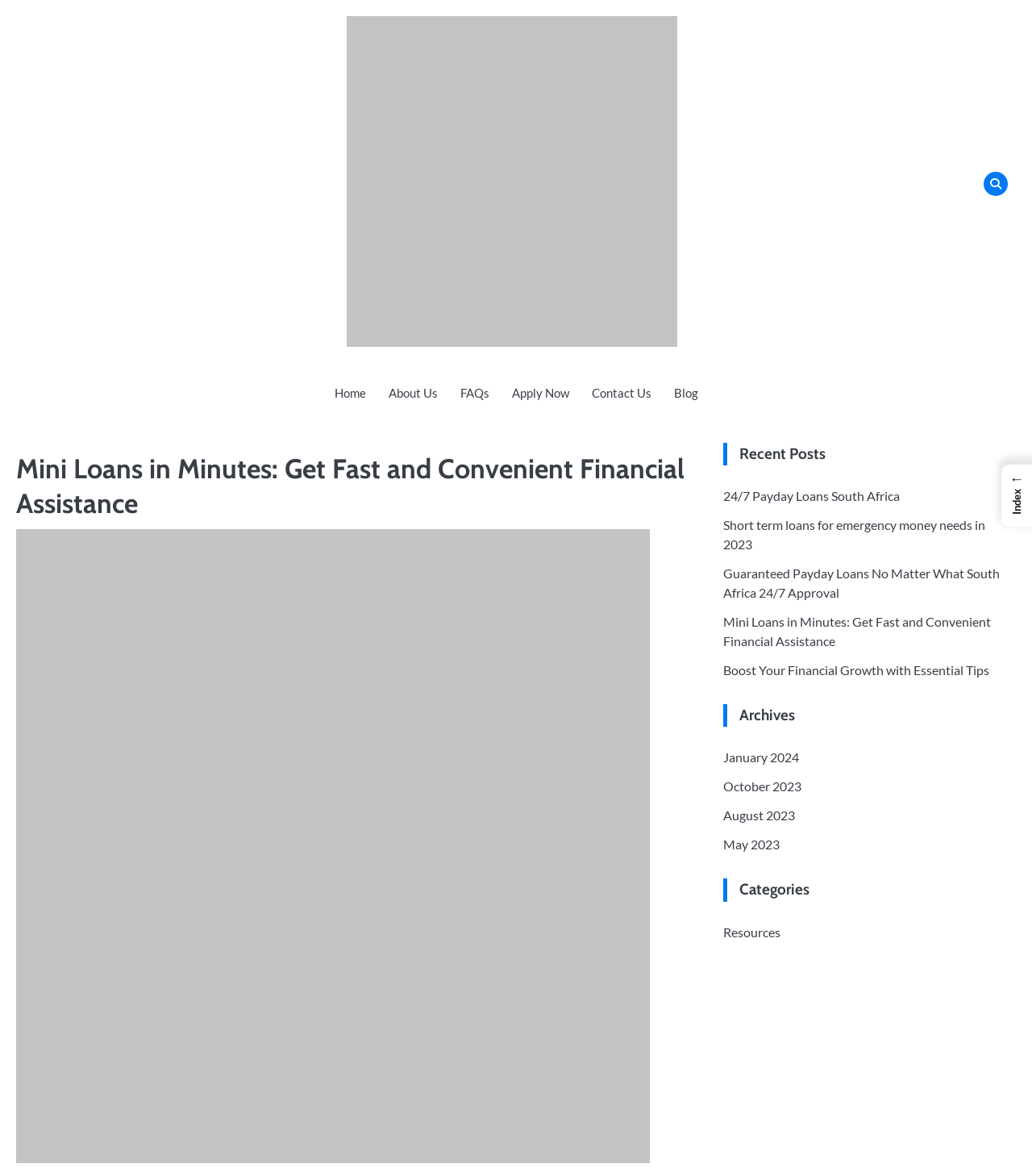What is the last category listed in the categories section?
Could you answer the question with a detailed and thorough explanation?

The categories section is located at the bottom right corner of the webpage, and it lists several categories. The last category listed is 'Resources', which is a link element with a bounding box of [0.701, 0.786, 0.756, 0.799].